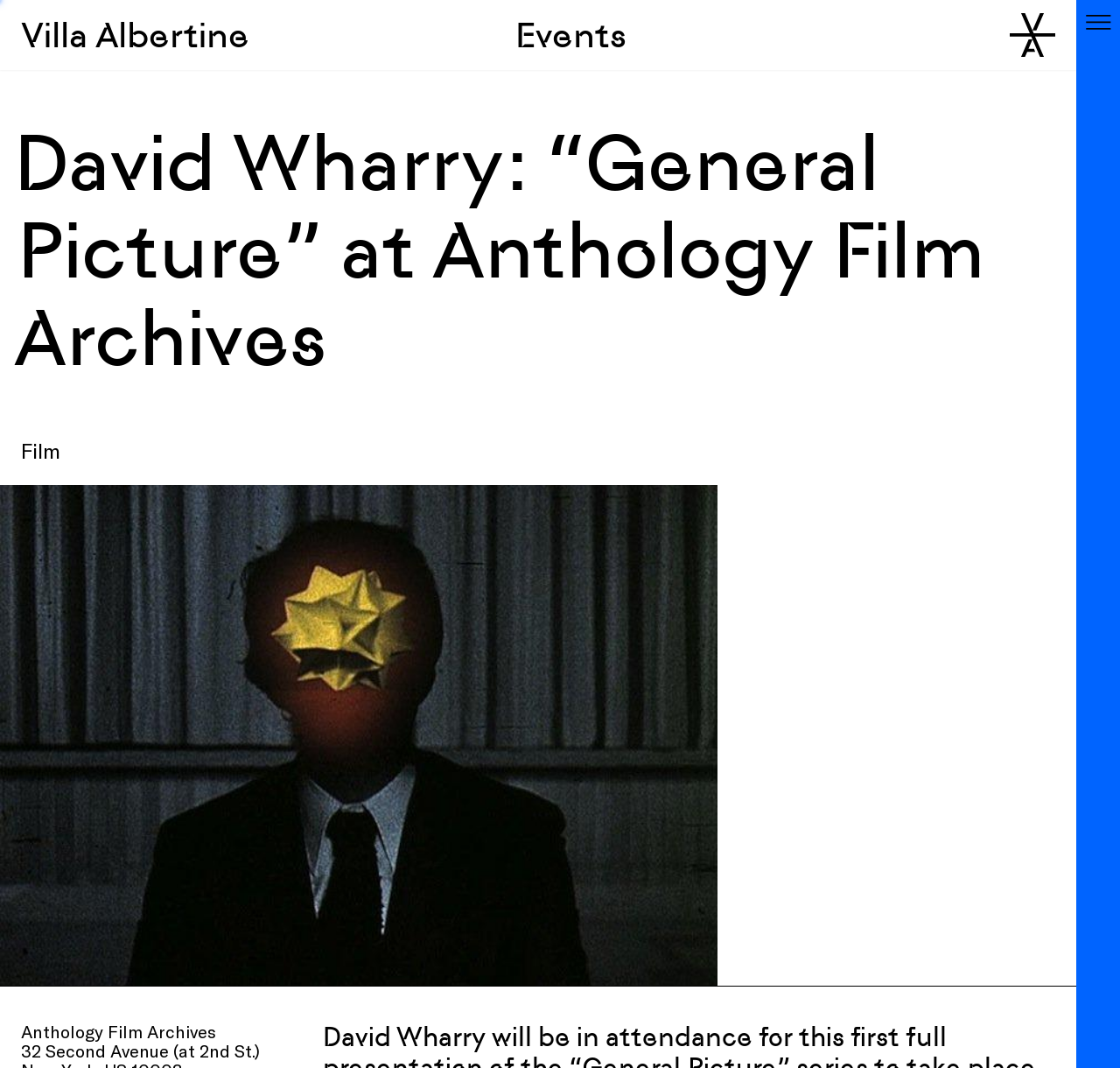Given the description "Events", determine the bounding box of the corresponding UI element.

[0.46, 0.013, 0.559, 0.052]